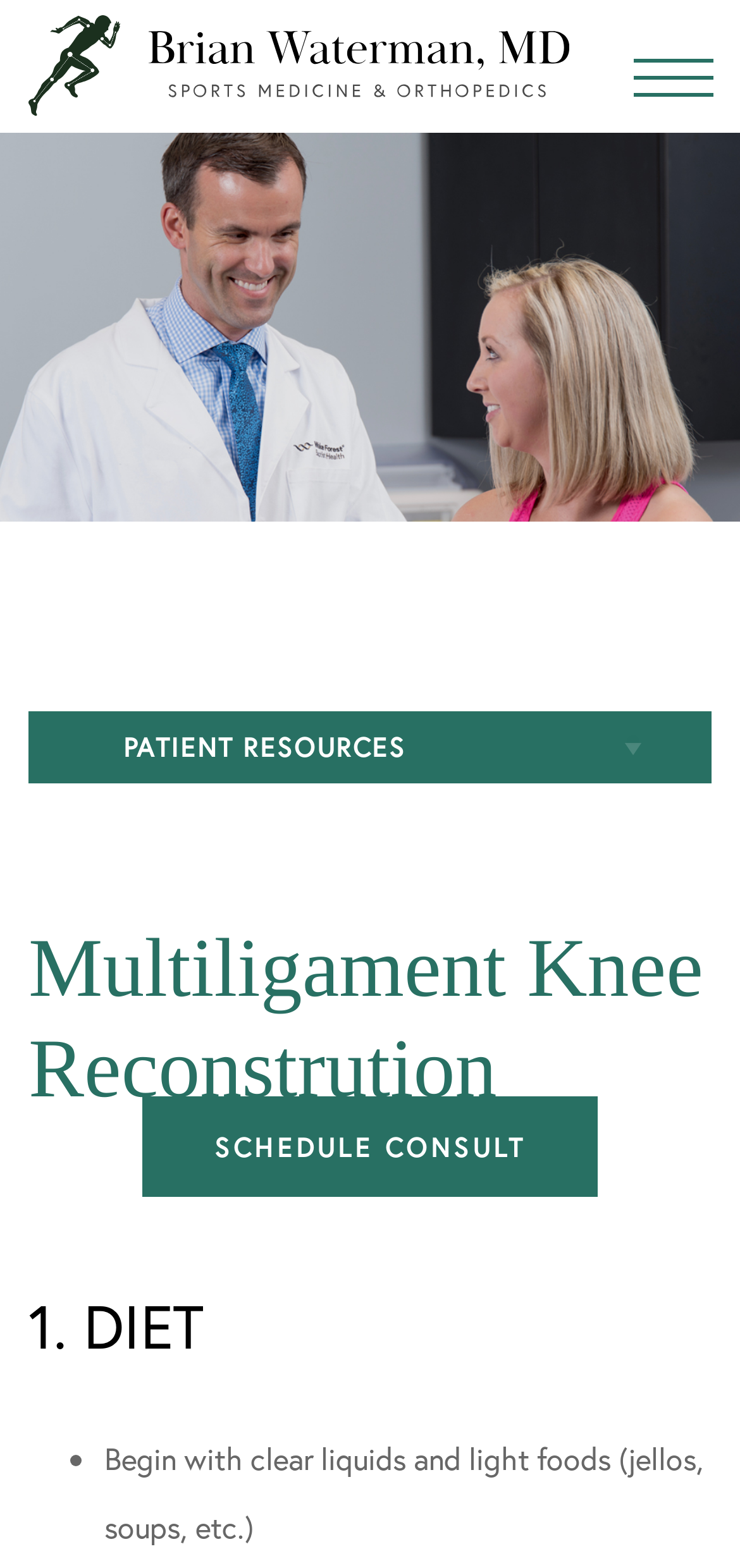What is the last link in the 'Patient Resources' section?
Answer the question with a detailed and thorough explanation.

I found the last link in the 'Patient Resources' section by looking at the list of links, which are arranged vertically, and the last one is 'Xcelerated Recovery'.